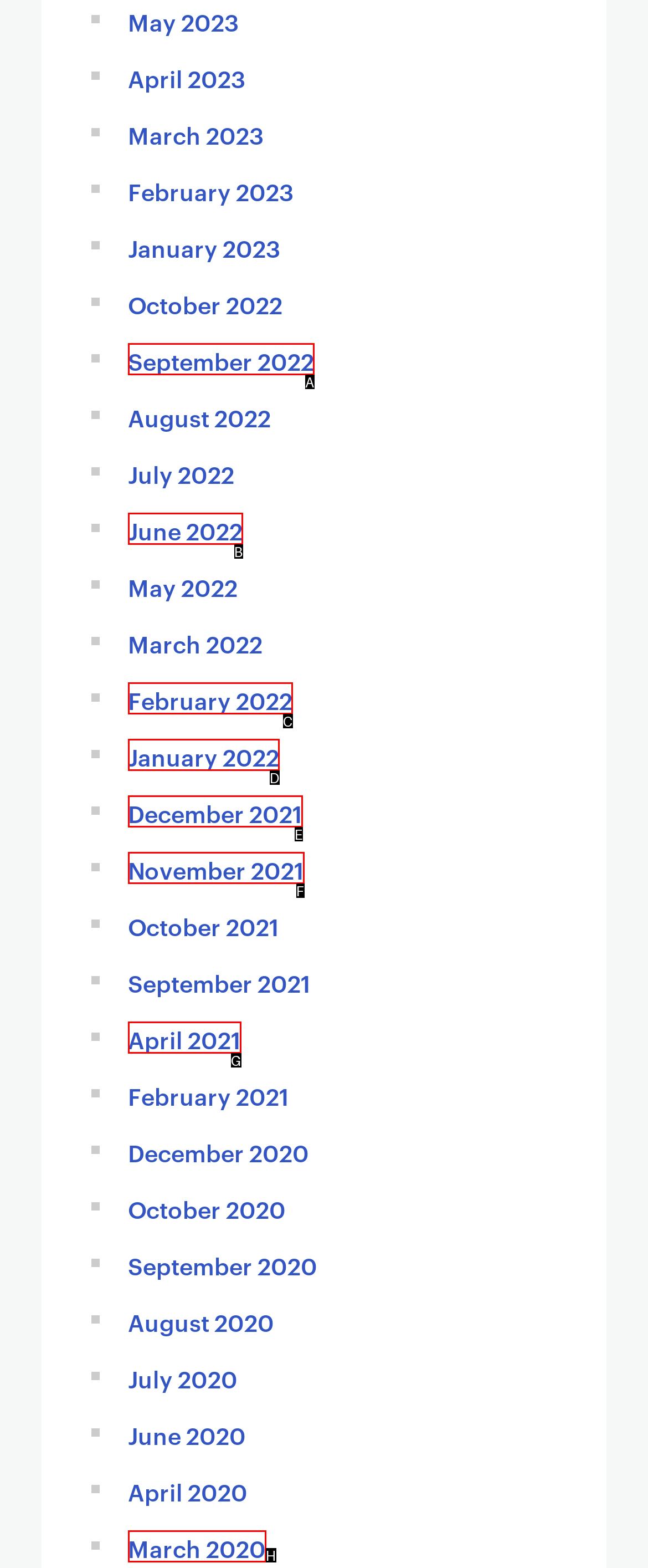Based on the provided element description: November 2021, identify the best matching HTML element. Respond with the corresponding letter from the options shown.

F